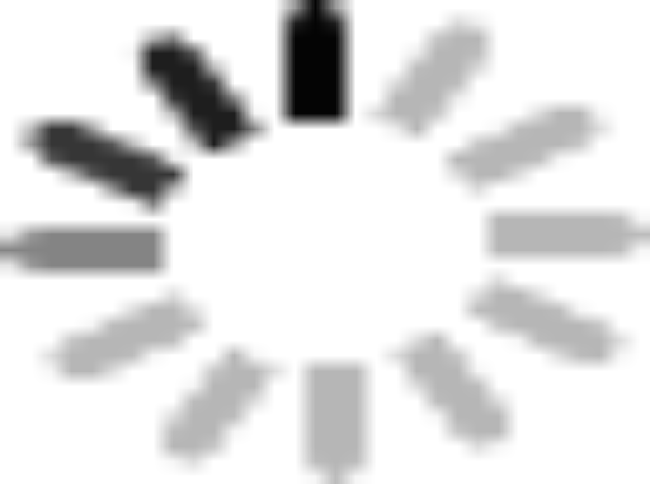What does the loading spinner provide to users?
Answer the question using a single word or phrase, according to the image.

Feedback